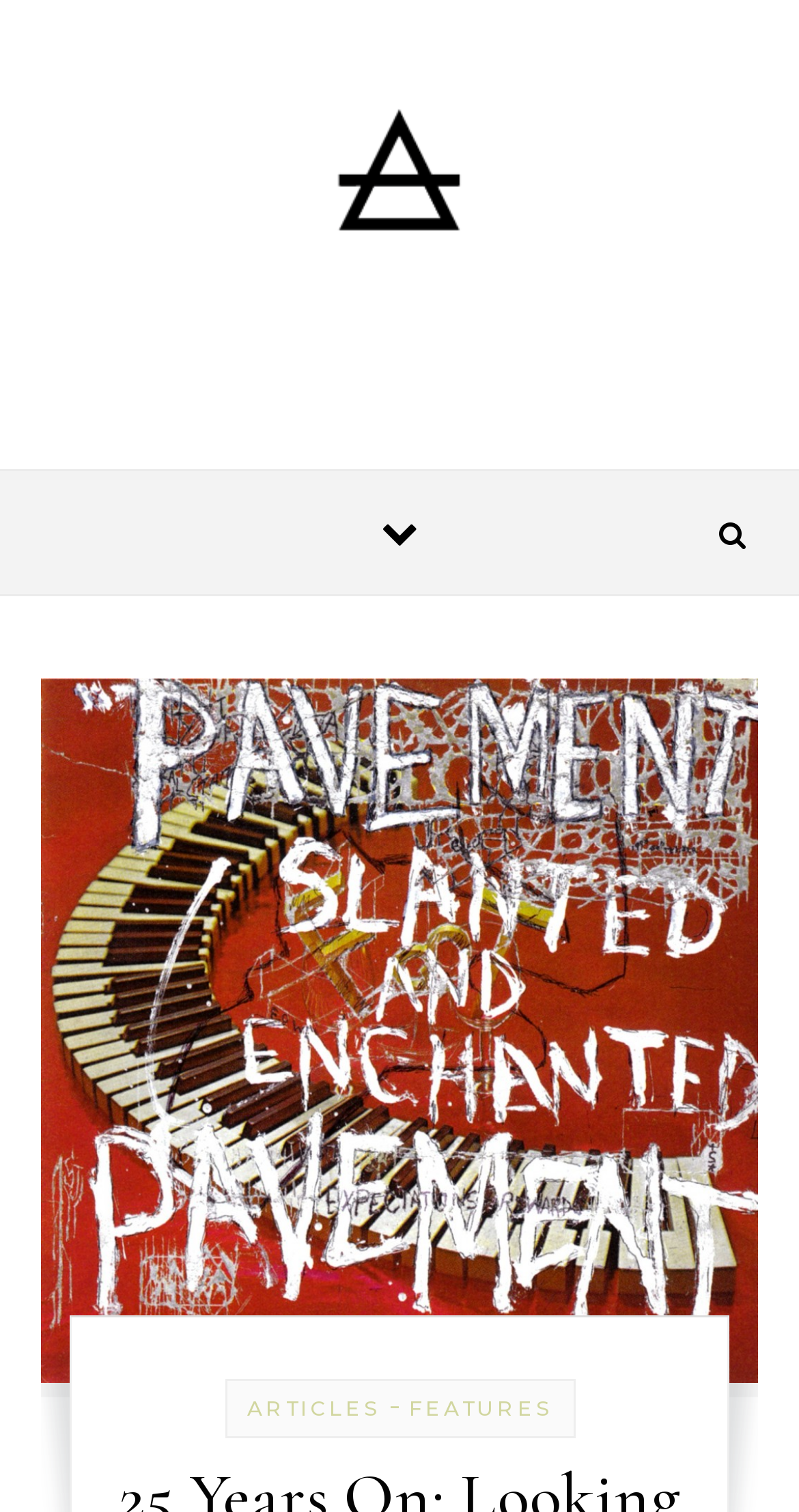Identify the bounding box for the UI element described as: "Articles". The coordinates should be four float numbers between 0 and 1, i.e., [left, top, right, bottom].

[0.309, 0.923, 0.476, 0.941]